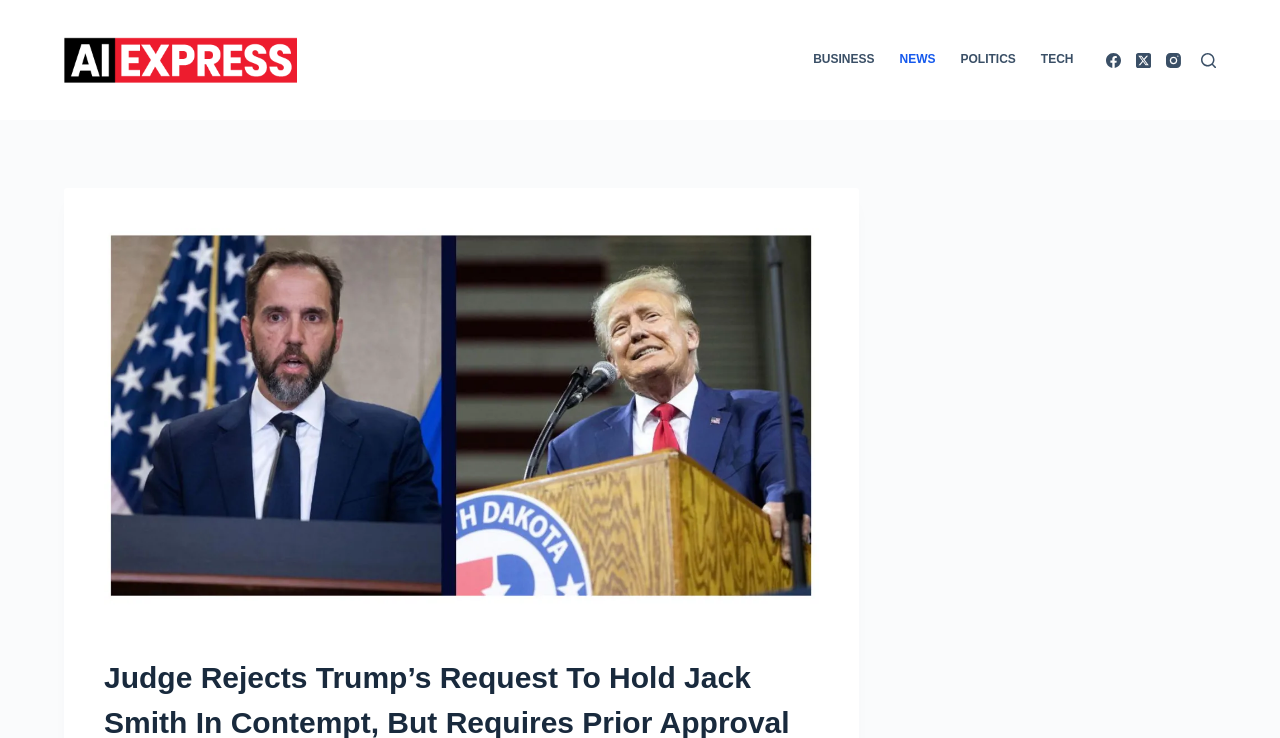Mark the bounding box of the element that matches the following description: "alt="Ai Express logo"".

[0.05, 0.047, 0.232, 0.115]